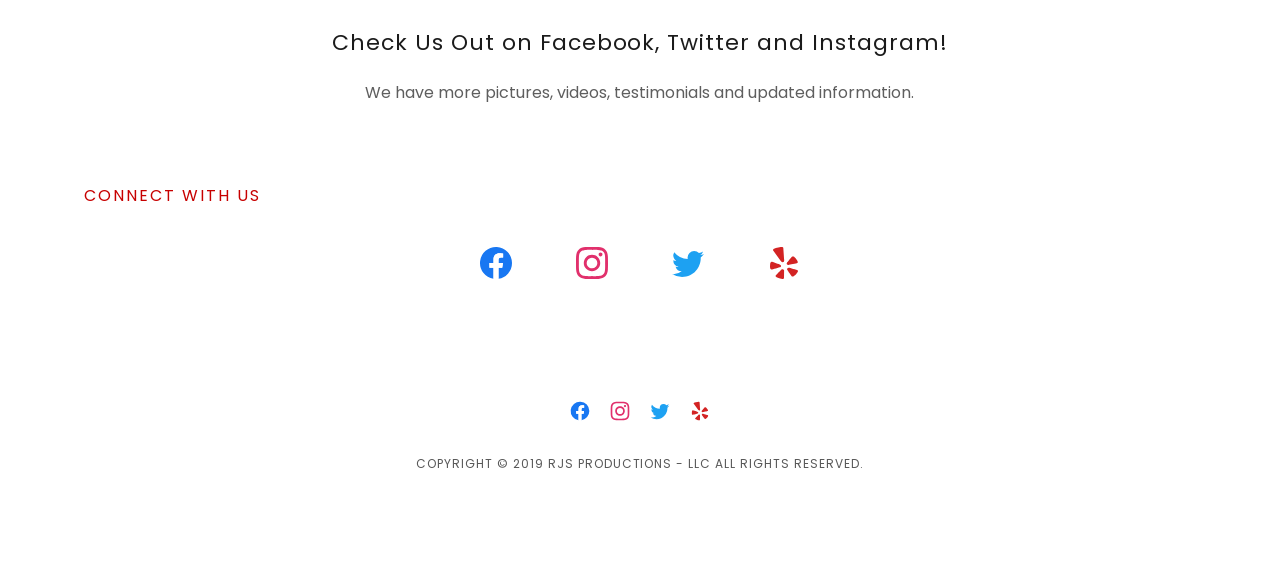How many social media links are present in the 'CONNECT WITH US' section?
Using the image as a reference, give a one-word or short phrase answer.

4